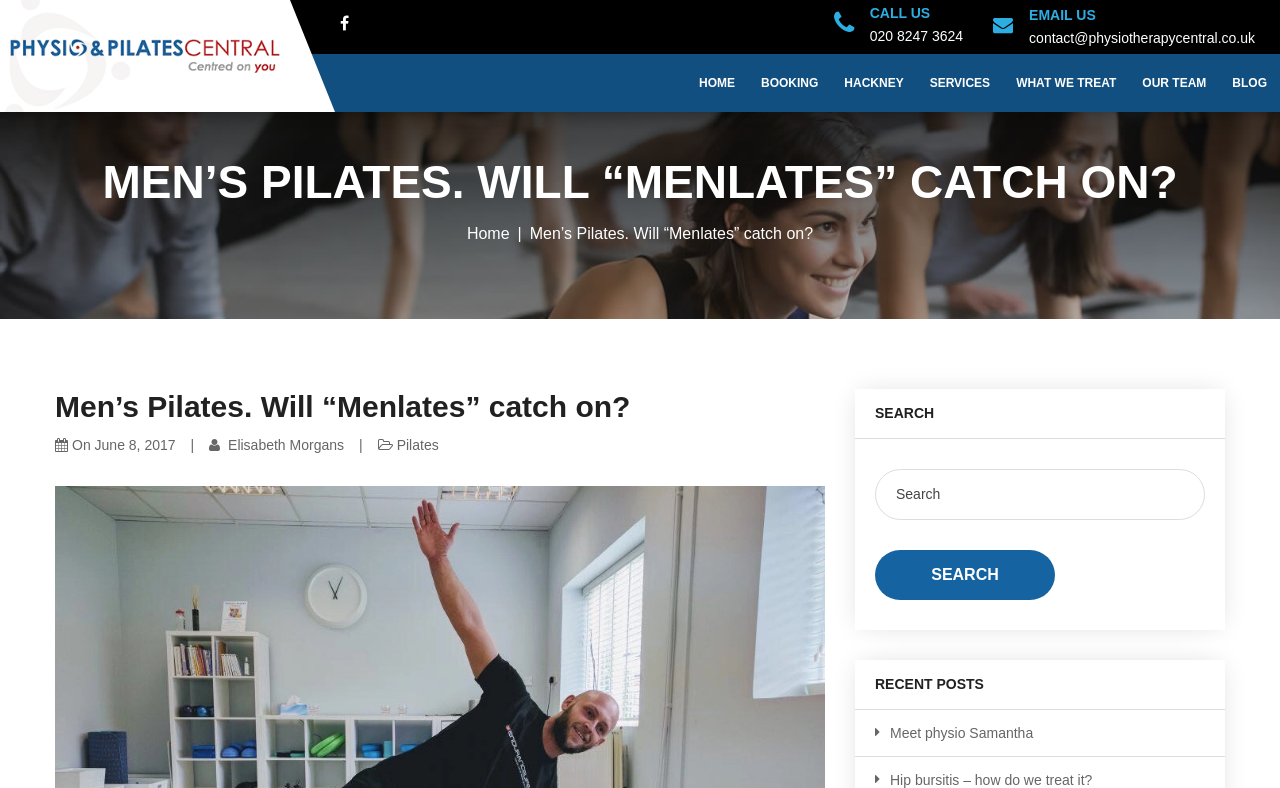Provide an in-depth caption for the contents of the webpage.

The webpage is about men's Pilates, with a focus on the importance and benefits of this exercise. At the top left corner, there is a small icon with a link to an unknown destination. Above the main content, there are several navigation links, including "HOME", "BOOKING", "HACKNEY", "SERVICES", "WHAT WE TREAT", "OUR TEAM", and "BLOG", which are aligned horizontally across the top of the page.

On the top right corner, there are contact information links, including "CALL US" with a phone number and "EMAIL US" with an email address. Below these links, there is a heading with the title "MEN'S PILATES. WILL “MENLATES” CATCH ON?".

The main content area has a breadcrumb navigation section, which shows the current page's location within the website's hierarchy. Below this, there is a heading with the same title as the webpage, followed by a static text "On June 8, 2017", and links to the author "Elisabeth Morgans" and a category "Pilates".

On the right side of the page, there is a search section with a heading "SEARCH" and a search box. Below the search section, there is a heading "RECENT POSTS" with a link to a recent post titled "Meet physio Samantha".